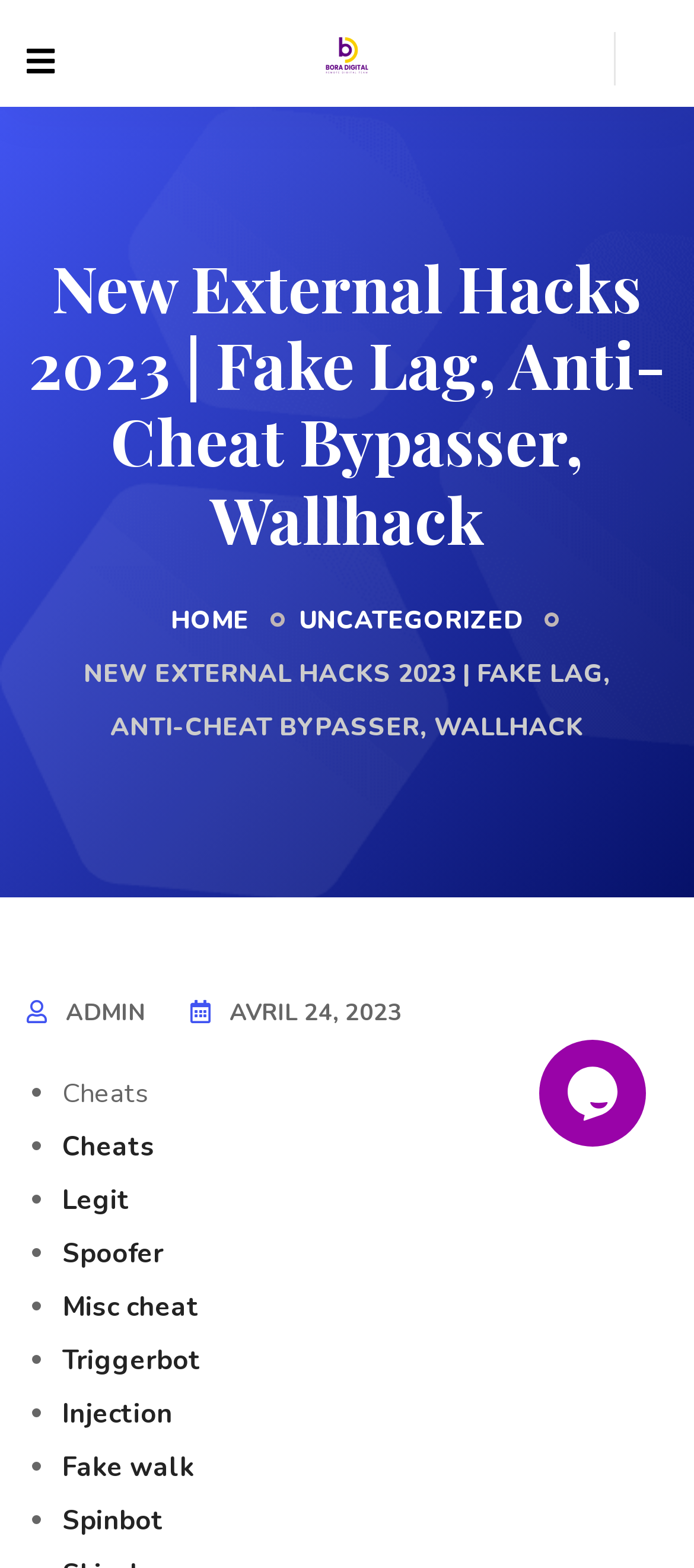Provide a one-word or short-phrase response to the question:
How many links are there under the 'Cheats' category?

8